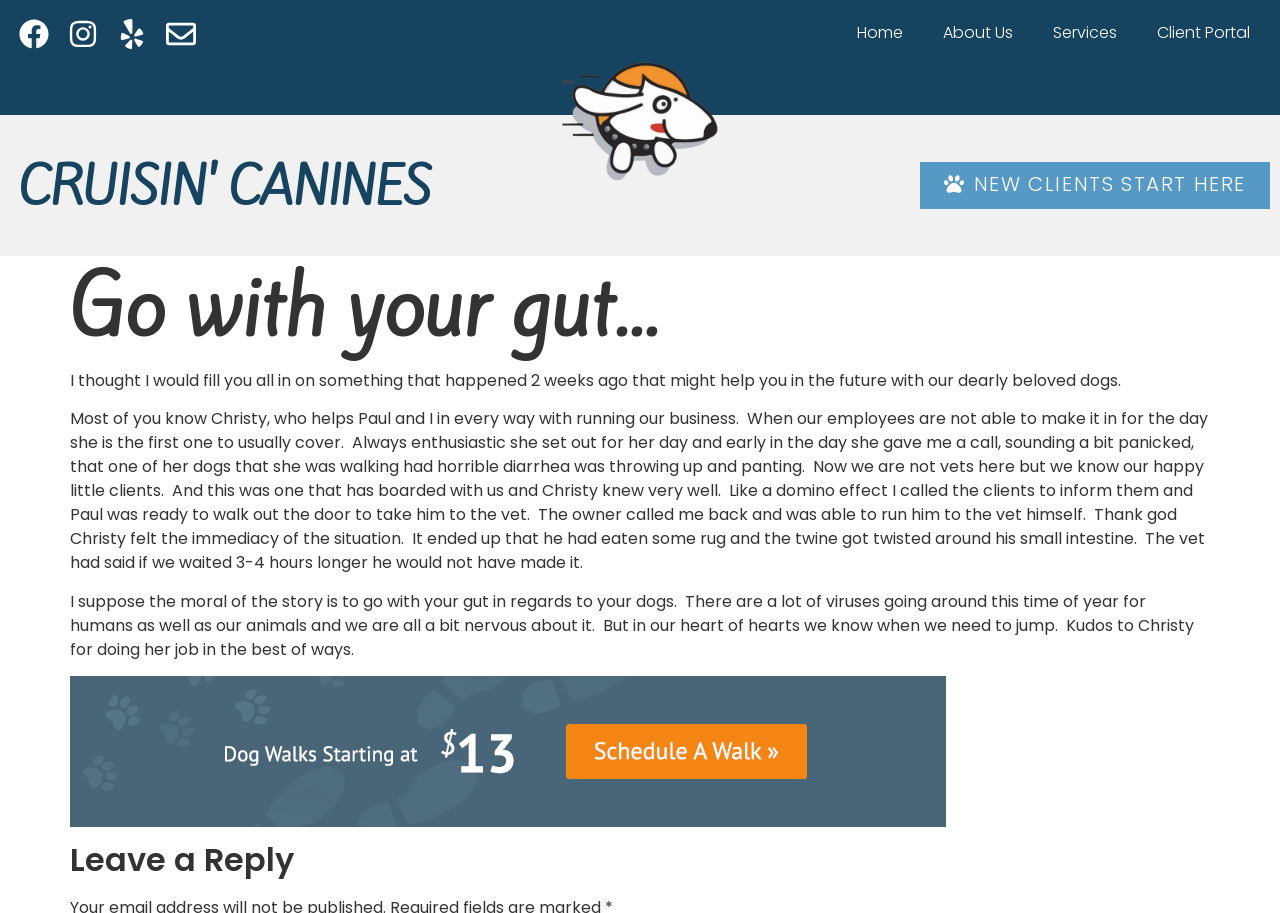Please locate the bounding box coordinates of the element that should be clicked to achieve the given instruction: "Leave a reply".

[0.055, 0.922, 0.945, 0.964]